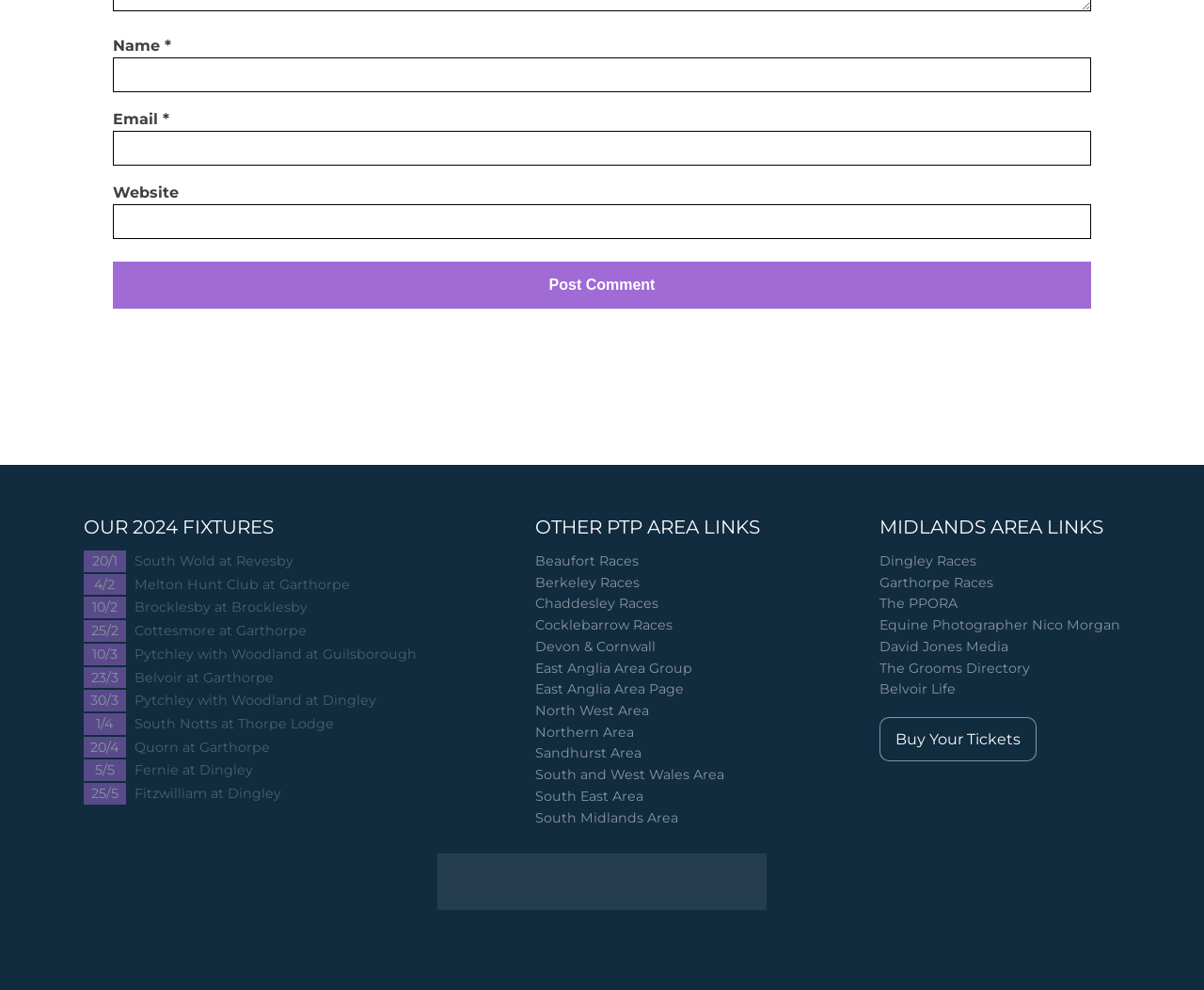Please locate the bounding box coordinates of the region I need to click to follow this instruction: "Click the Post Comment button".

[0.094, 0.264, 0.906, 0.312]